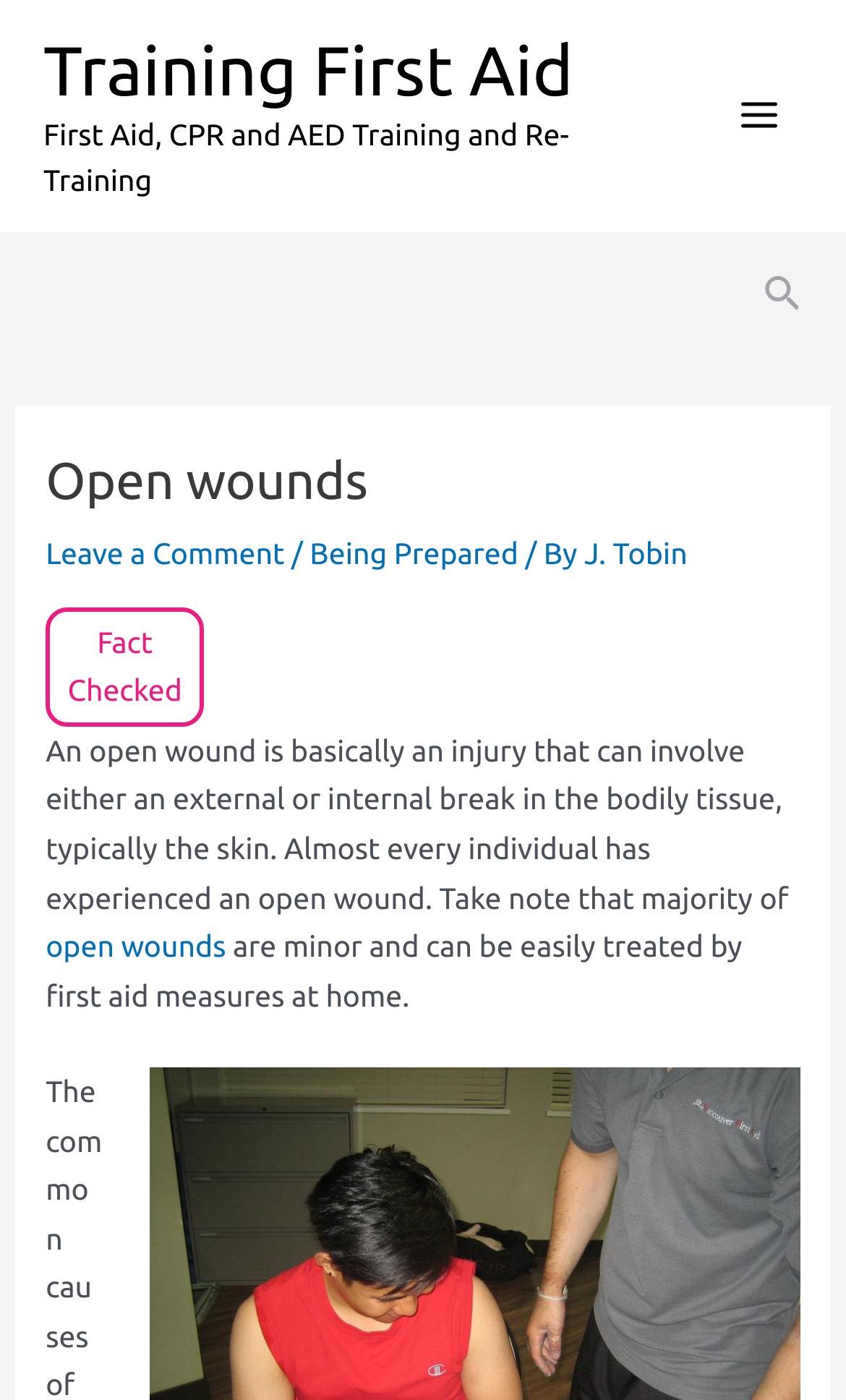Determine the bounding box coordinates of the clickable region to follow the instruction: "Read the article about open wounds".

[0.054, 0.523, 0.932, 0.653]